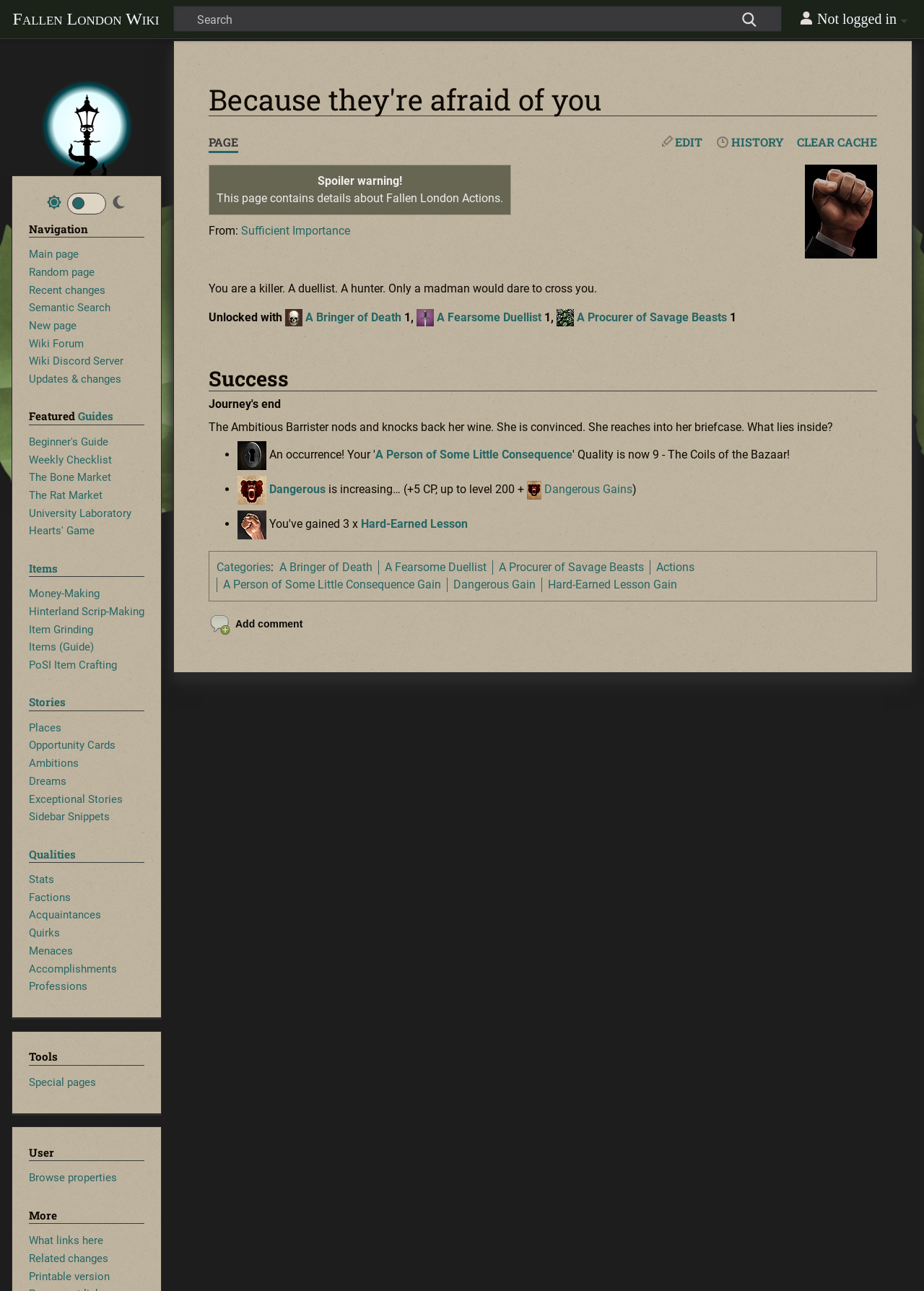Find the bounding box coordinates of the element to click in order to complete the given instruction: "Clear the cache."

[0.862, 0.104, 0.949, 0.116]